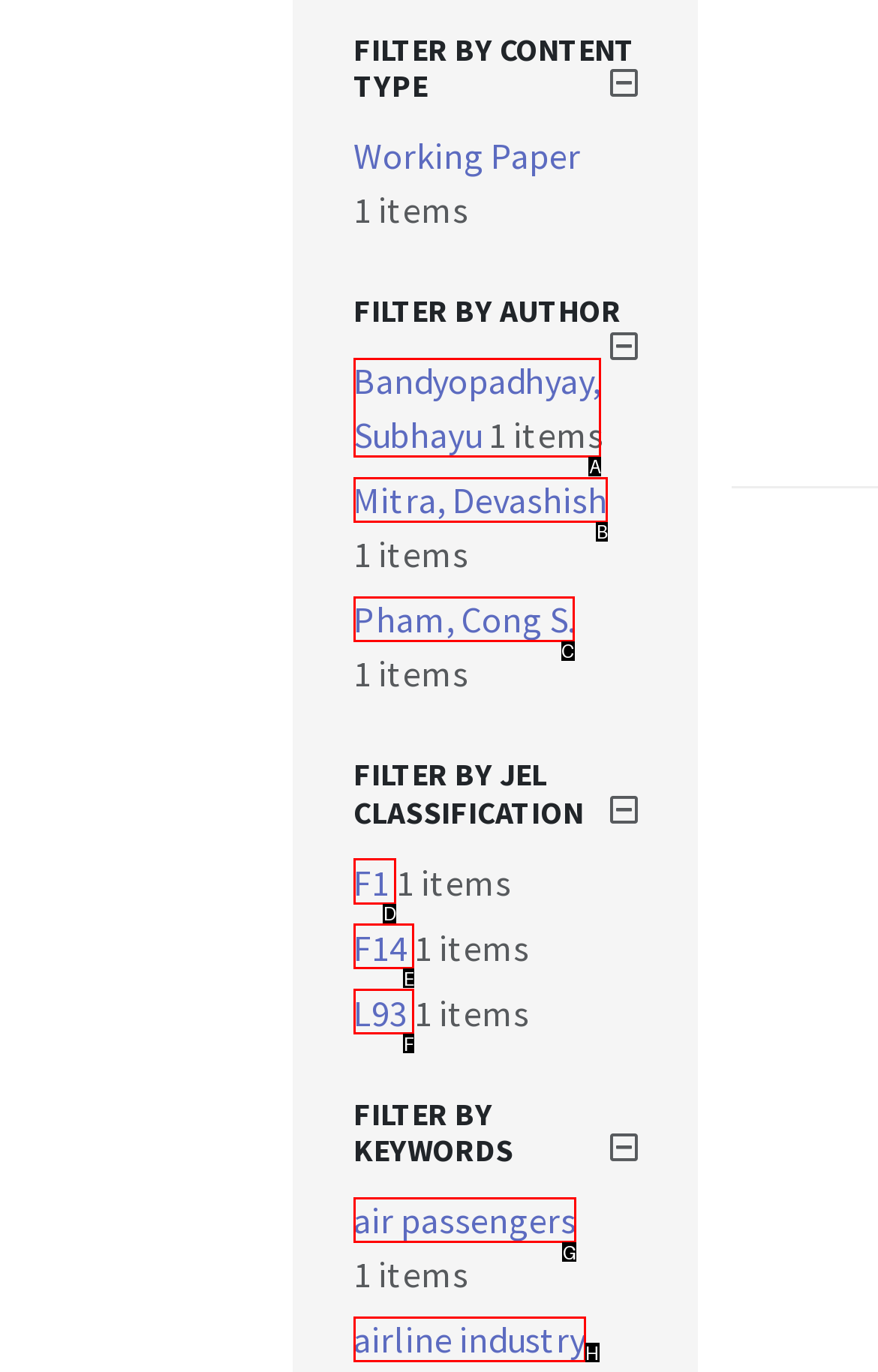Identify the correct UI element to click for this instruction: Select F1 classification
Respond with the appropriate option's letter from the provided choices directly.

D